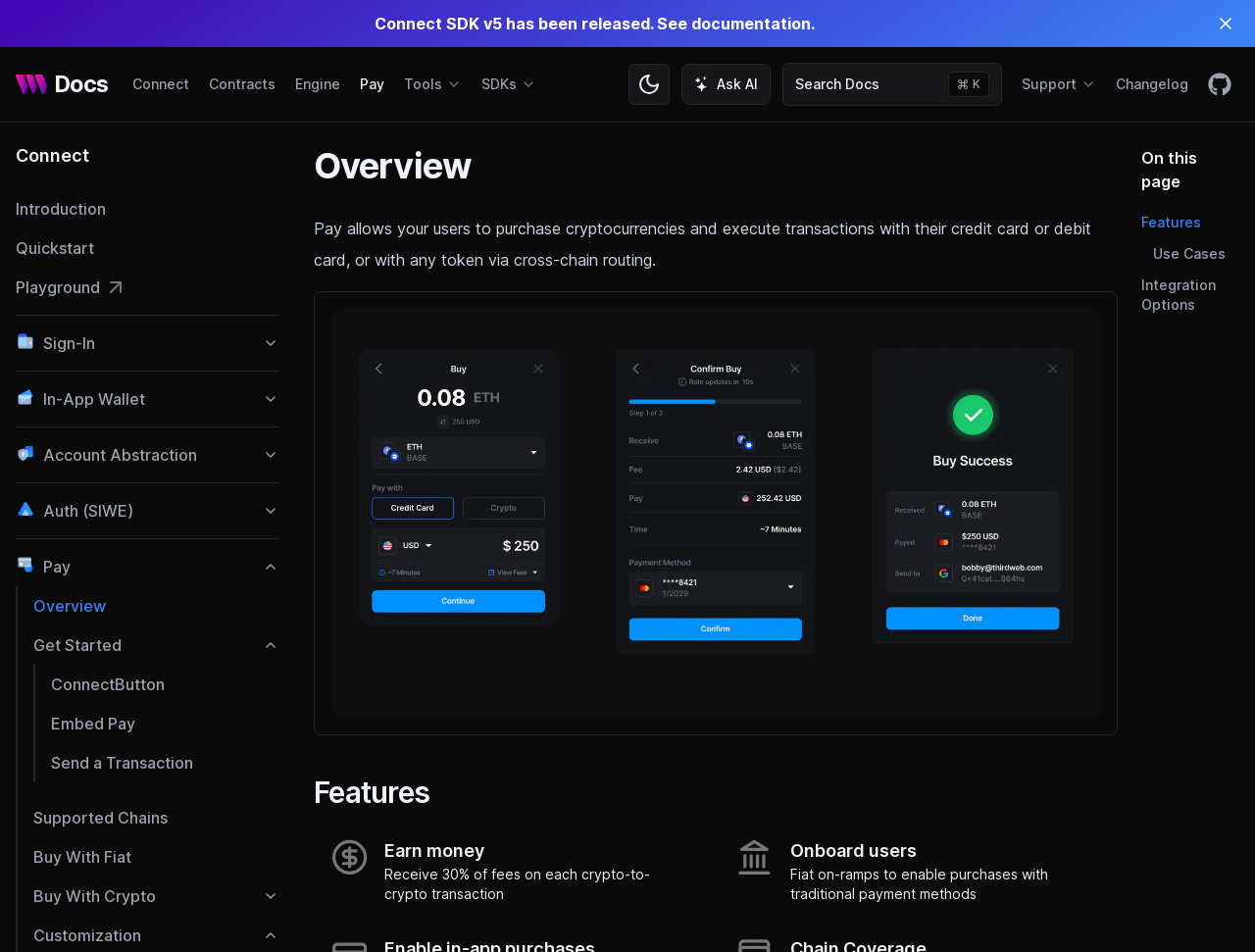Please specify the bounding box coordinates of the clickable region necessary for completing the following instruction: "Click on the Connect button". The coordinates must consist of four float numbers between 0 and 1, i.e., [left, top, right, bottom].

[0.105, 0.078, 0.151, 0.099]